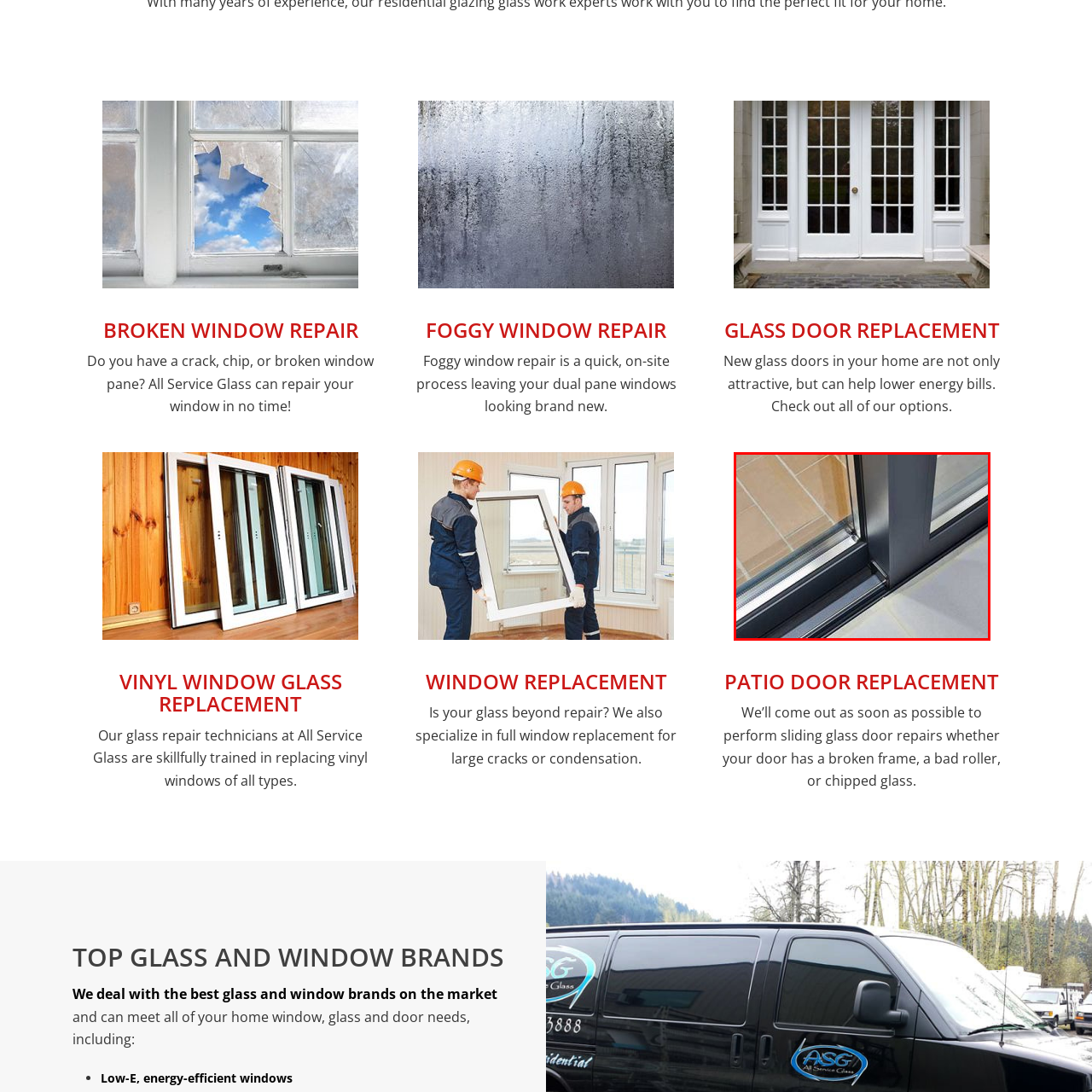Explain in detail the content of the image enclosed by the red outline.

The image depicts a close-up view of a sliding glass door, showcasing the intricate details of its frame and track. The sleek, modern design features a clean, metallic finish that enhances the aesthetic appeal of the door while ensuring durability. Adjacent to the glass, the floor is visible, highlighting the smooth surface that complements the door's functionality. This imagery aligns with the services offered by All Service Glass, specifically focusing on patio door replacement, emphasizing their commitment to quality and attractiveness in home improvements. The accompanying information suggests expertise in repairs, making it clear that professional solutions are available for sliding glass door issues, such as broken frames or malfunctioning rollers.